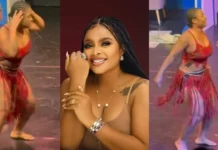How many moments are showcased in the image?
Analyze the screenshot and provide a detailed answer to the question.

The caption describes the image as a 'dynamic series of moments' and specifically highlights three moments: Bimbo dancing on the left, posing in the center, and dancing again on the right, indicating that there are three moments showcased in the image.